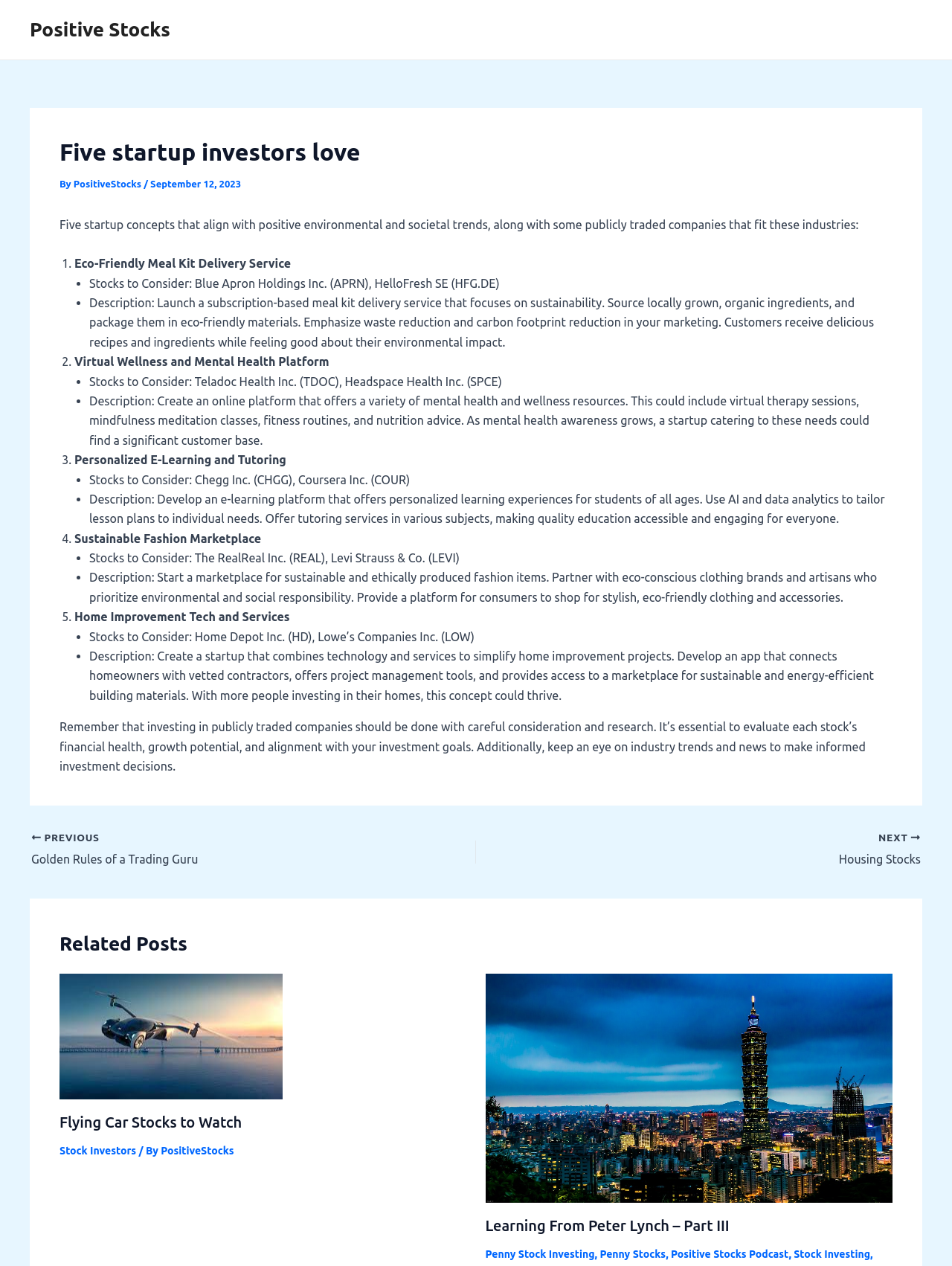Detail the various sections and features present on the webpage.

The webpage is an article discussing five startup concepts that align with positive environmental and societal trends, along with some publicly traded companies that fit these industries. 

At the top of the page, there is a header with the title "Five Startup Investors Love - Positive Stocks" and a link to "Positive Stocks". Below the header, there is an article section with a heading "Five startup investors love" followed by the author's name and the date "September 12, 2023". 

The article is divided into five sections, each describing a startup concept, including an eco-friendly meal kit delivery service, a virtual wellness and mental health platform, personalized e-learning and tutoring, a sustainable fashion marketplace, and home improvement tech and services. Each section includes a brief description of the concept, some publicly traded companies to consider, and a list marker (either "1.", "2.", etc. or "•") to separate the points.

At the bottom of the article, there is a section of text reminding readers to carefully consider and research before investing in publicly traded companies.

Below the article, there is a post navigation section with links to previous and next articles, "Golden Rules of a Trading Guru" and "Housing Stocks", respectively. Each link has a corresponding image.

Finally, there is a related posts section with links to four other articles, including "Flying Car Stocks to Watch", "Stock Investors", "Learning From Peter Lynch – Part III", and "Penny Stock Investing", each with a corresponding image.